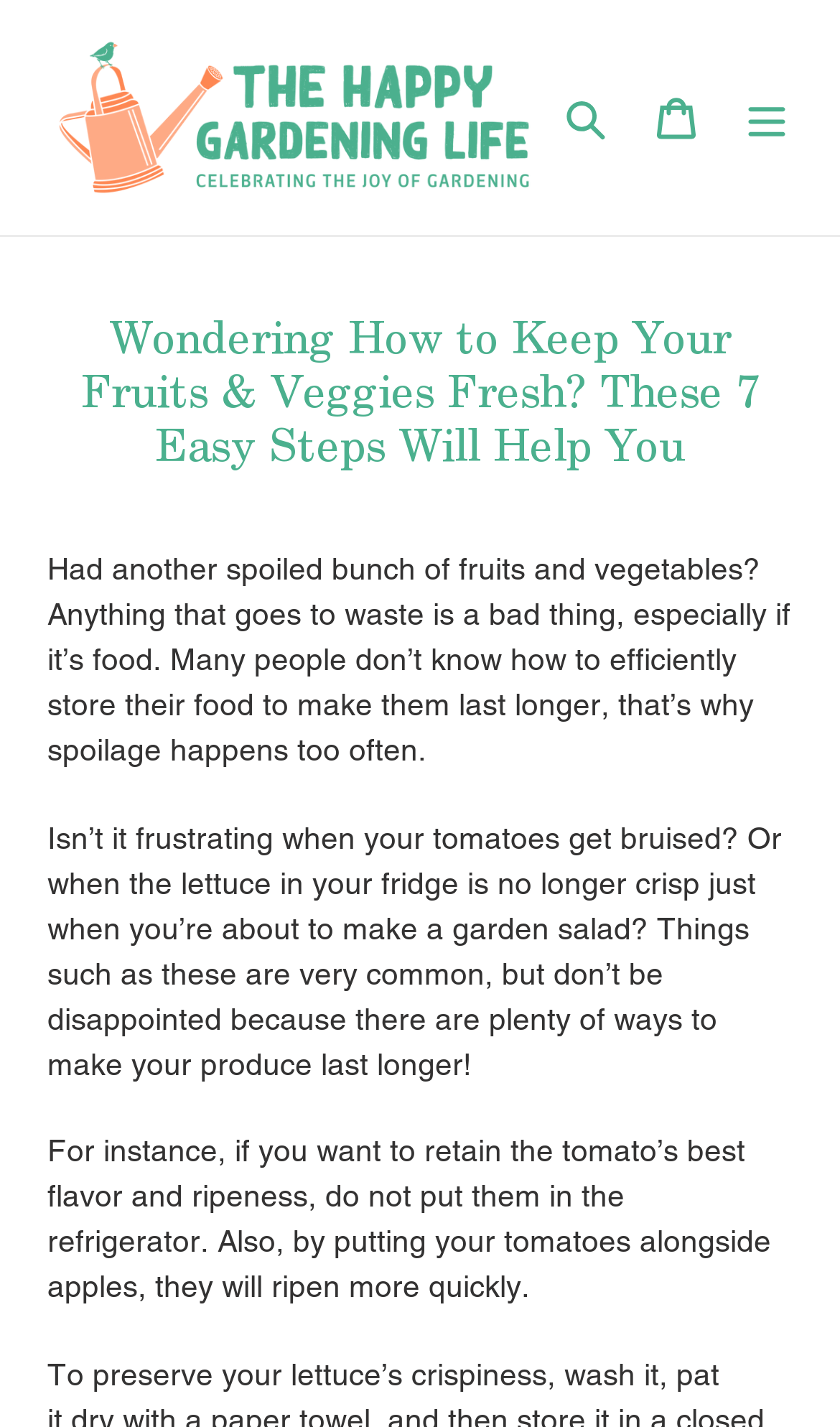Examine the image and give a thorough answer to the following question:
How many easy steps are mentioned to keep fruits and veggies fresh?

The webpage title mentions '7 Easy Steps' to keep fruits and veggies fresh, which implies that there are 7 steps mentioned on the webpage to achieve this.